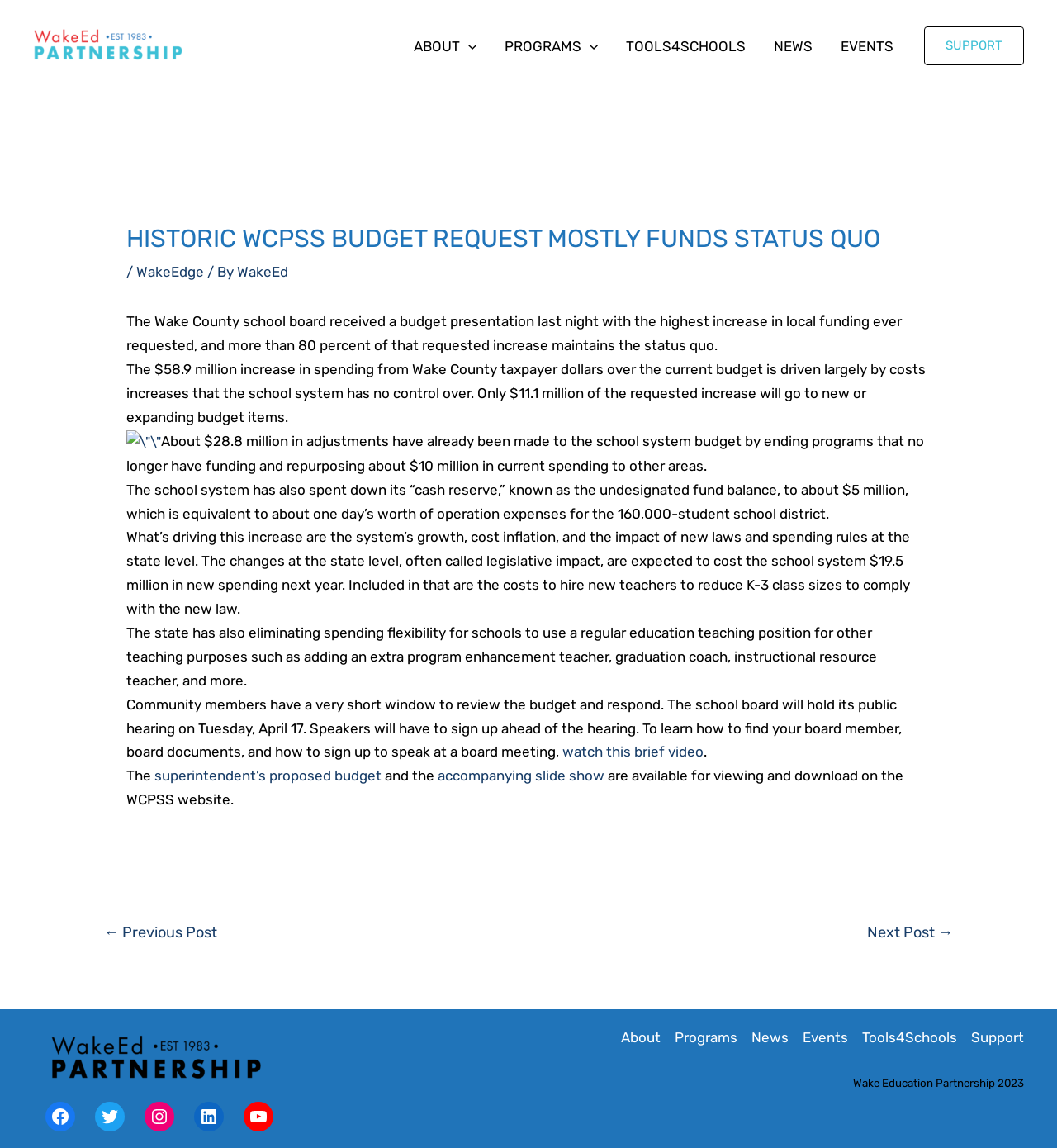What is the main topic of this webpage?
Provide an in-depth and detailed explanation in response to the question.

Based on the webpage content, it appears that the main topic is the Wake County school board's budget request, specifically the highest increase in local funding ever requested and how it will be allocated.